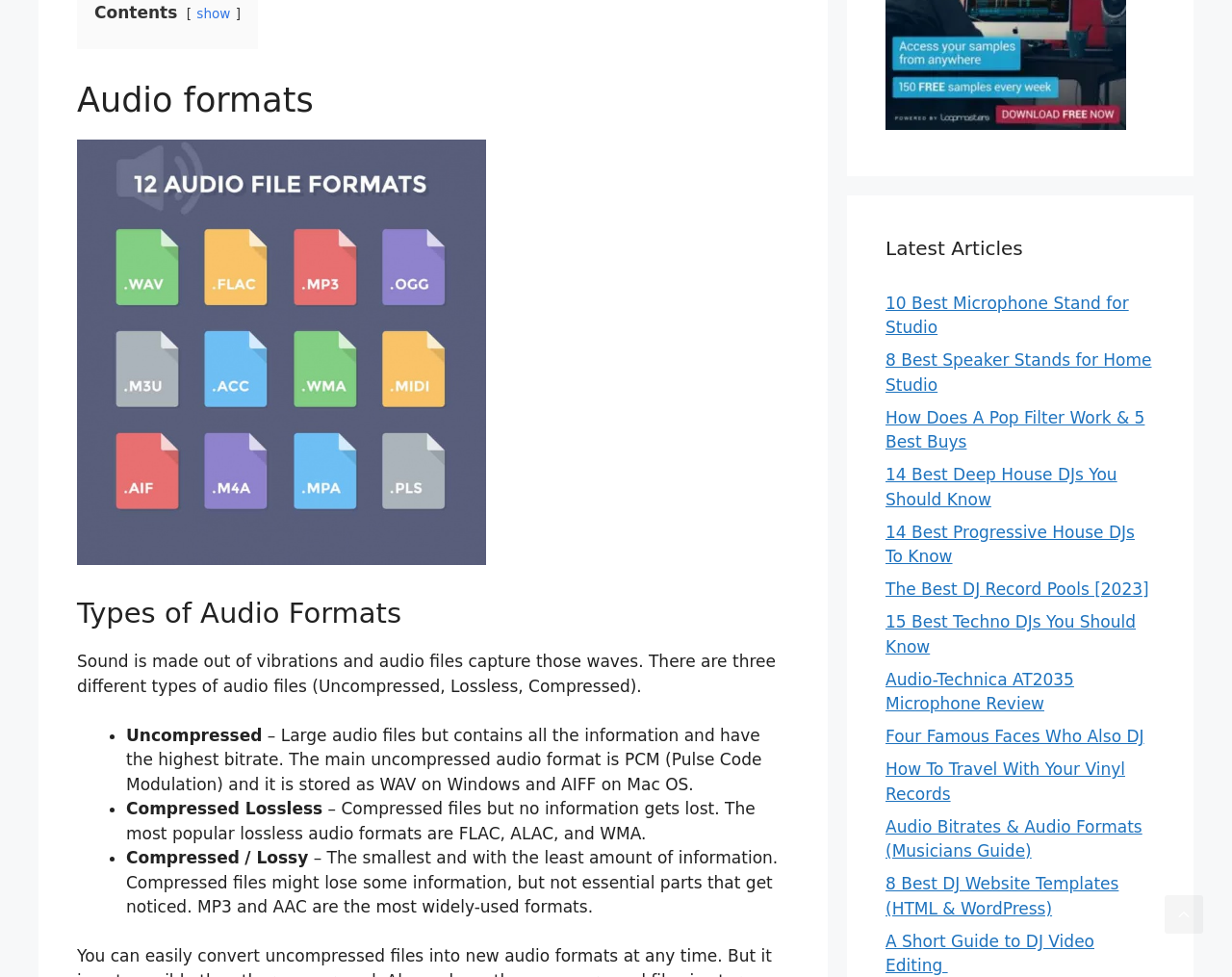Use a single word or phrase to answer the question: 
What is the main topic of the webpage?

Audio formats